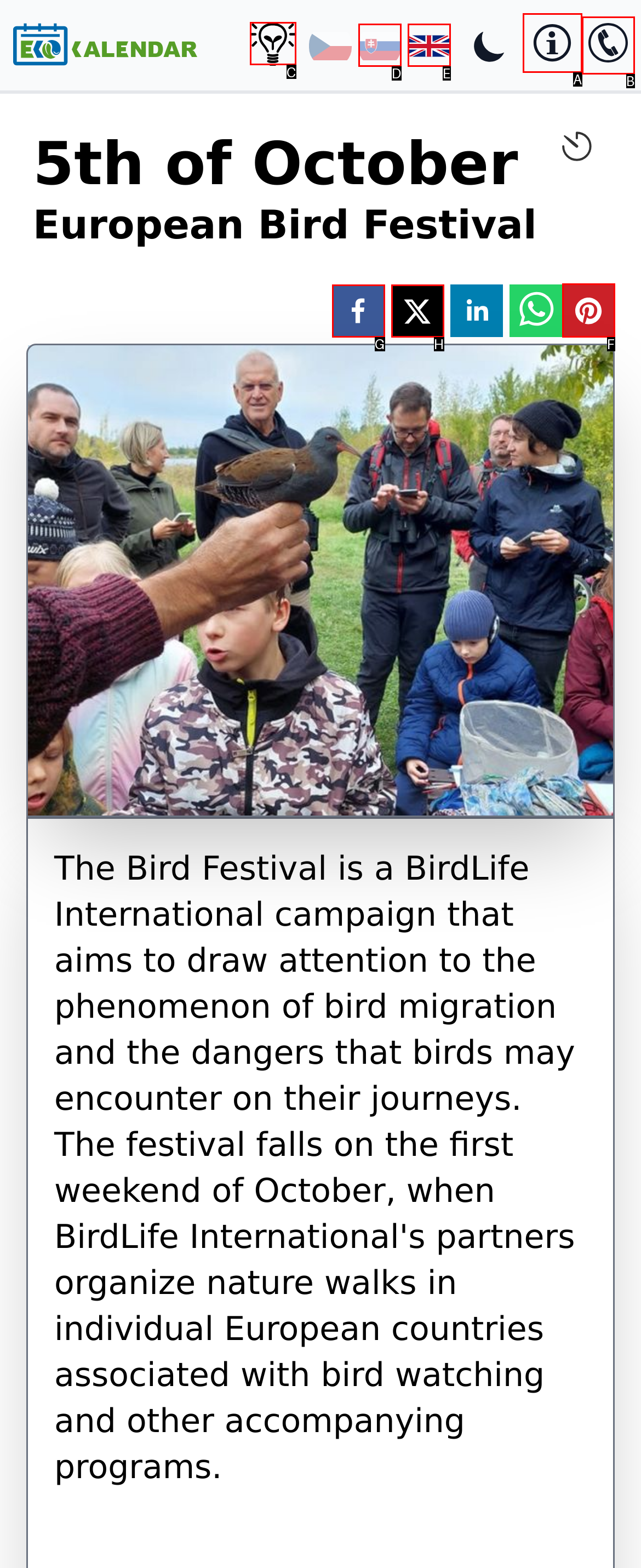Select the proper UI element to click in order to perform the following task: Share on Pinterest. Indicate your choice with the letter of the appropriate option.

F